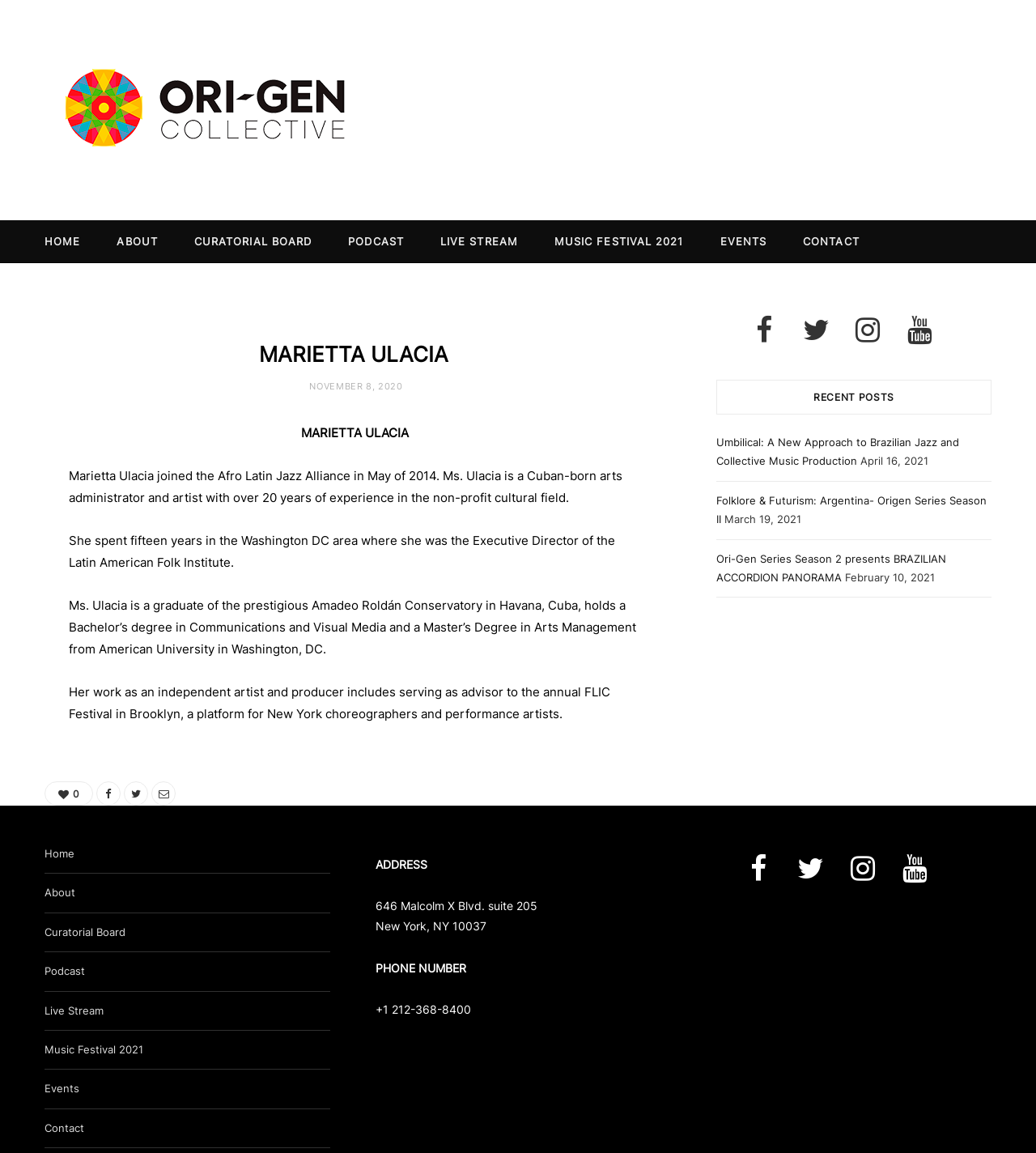Locate the bounding box coordinates of the element you need to click to accomplish the task described by this instruction: "Contact through phone number".

[0.362, 0.869, 0.454, 0.881]